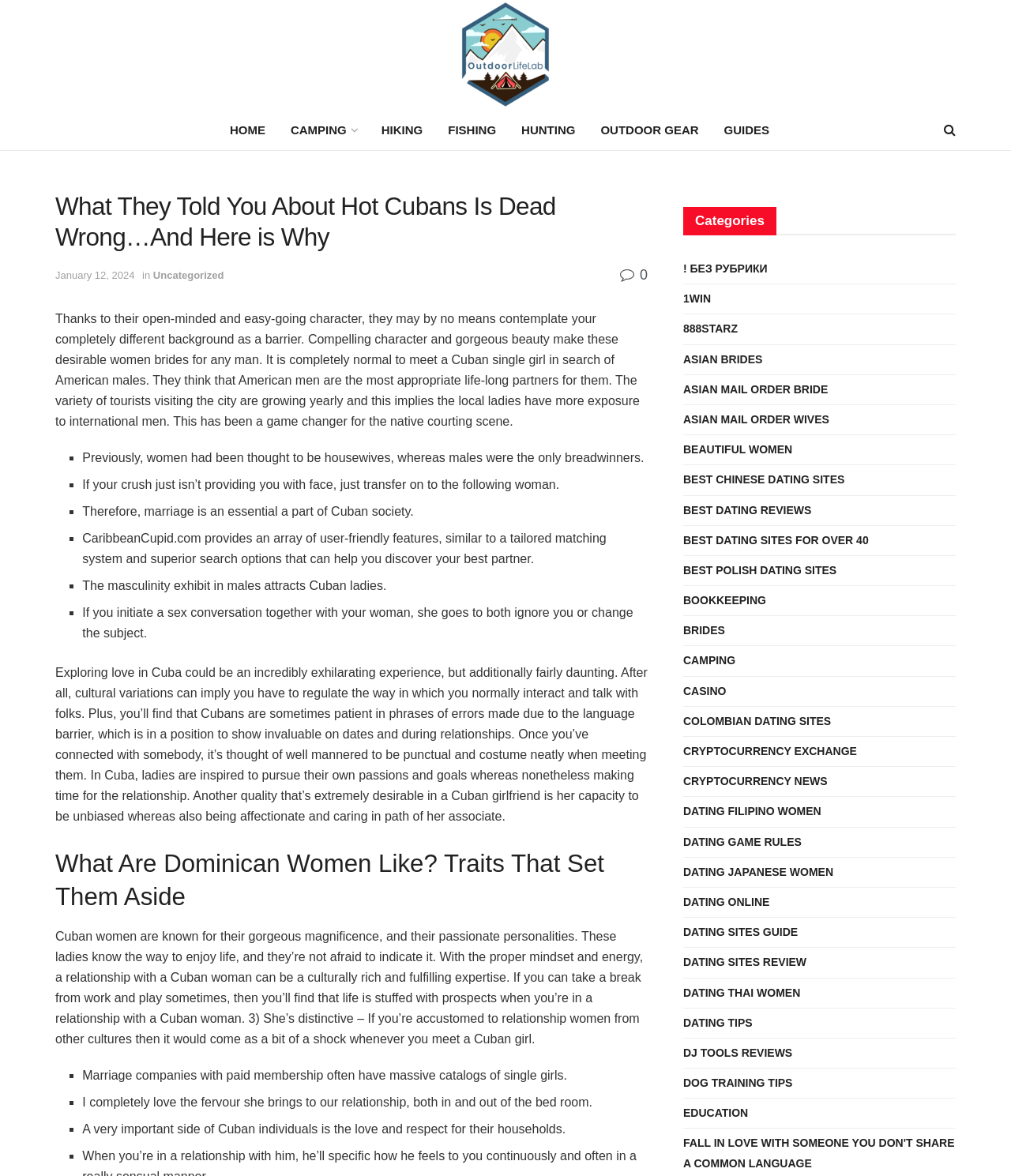Please identify the bounding box coordinates of the area that needs to be clicked to follow this instruction: "View the 'Technical Program'".

None